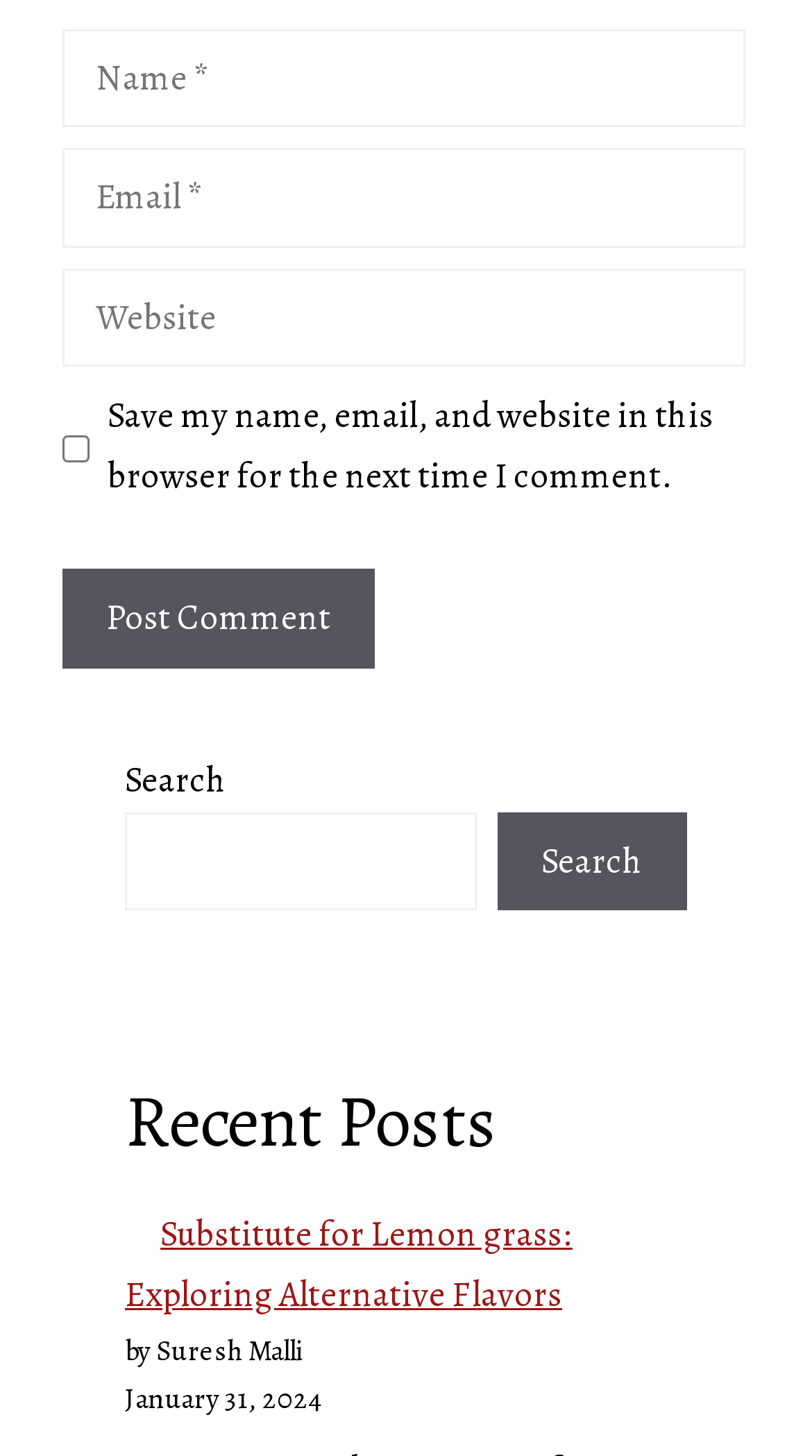Please identify the coordinates of the bounding box for the clickable region that will accomplish this instruction: "Type your email".

[0.077, 0.102, 0.918, 0.17]